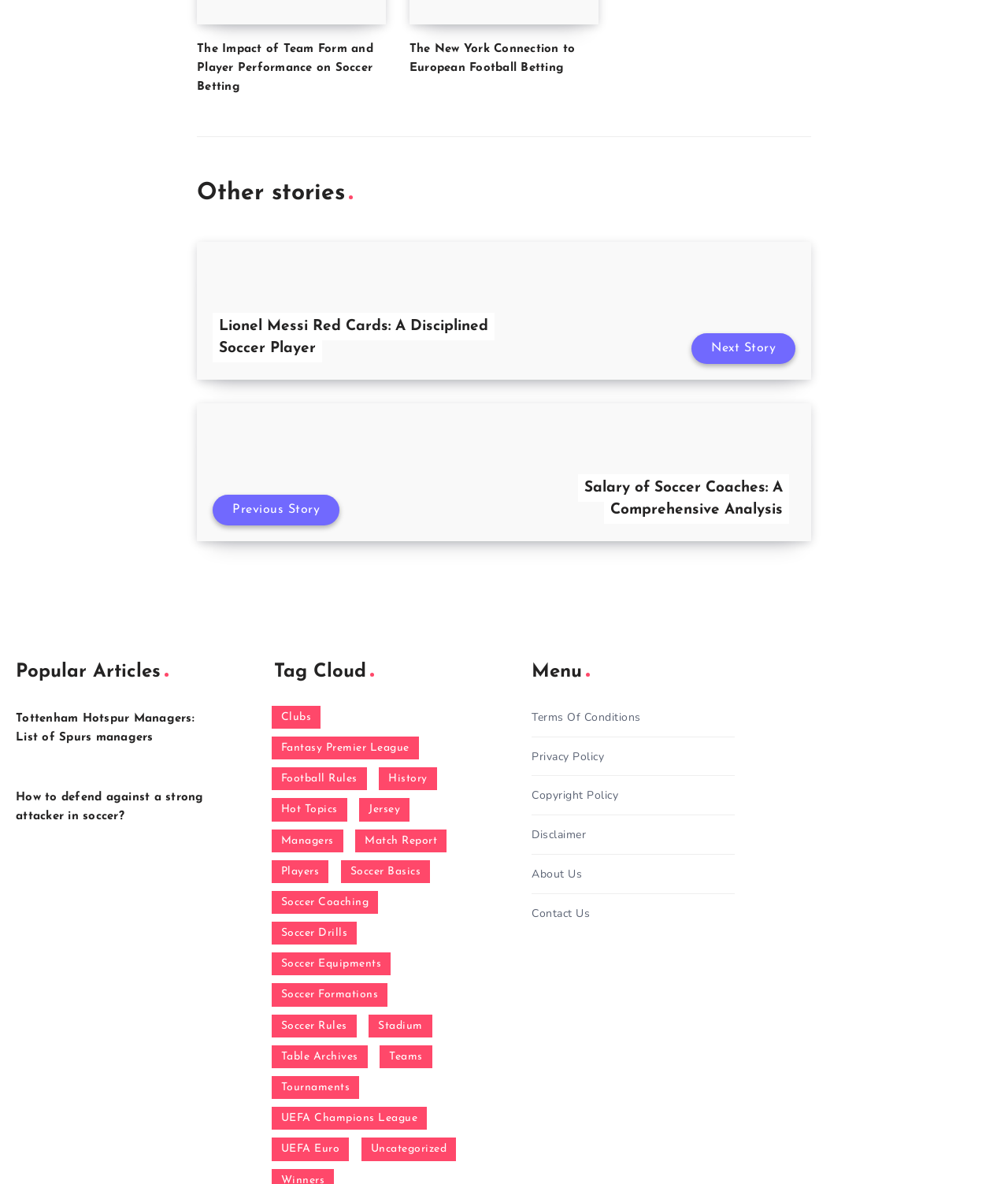What is the category with the most items in the 'Tag Cloud' section?
Please analyze the image and answer the question with as much detail as possible.

In the 'Tag Cloud' section, the category with the most items is 'Soccer Basics' with 58 items, which is more than any other category.